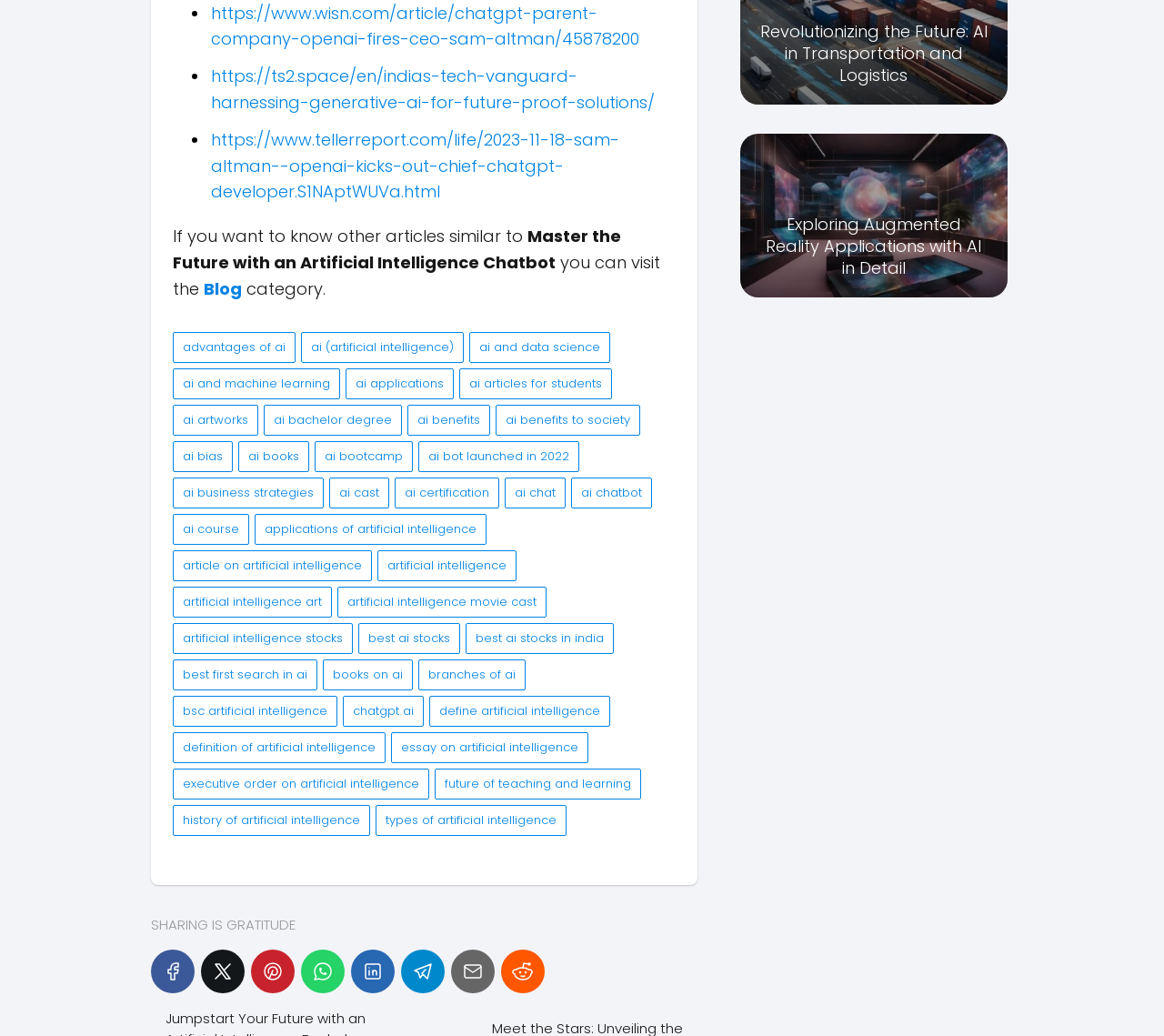Please identify the bounding box coordinates of the element's region that needs to be clicked to fulfill the following instruction: "visit the Blog category". The bounding box coordinates should consist of four float numbers between 0 and 1, i.e., [left, top, right, bottom].

[0.175, 0.268, 0.208, 0.289]